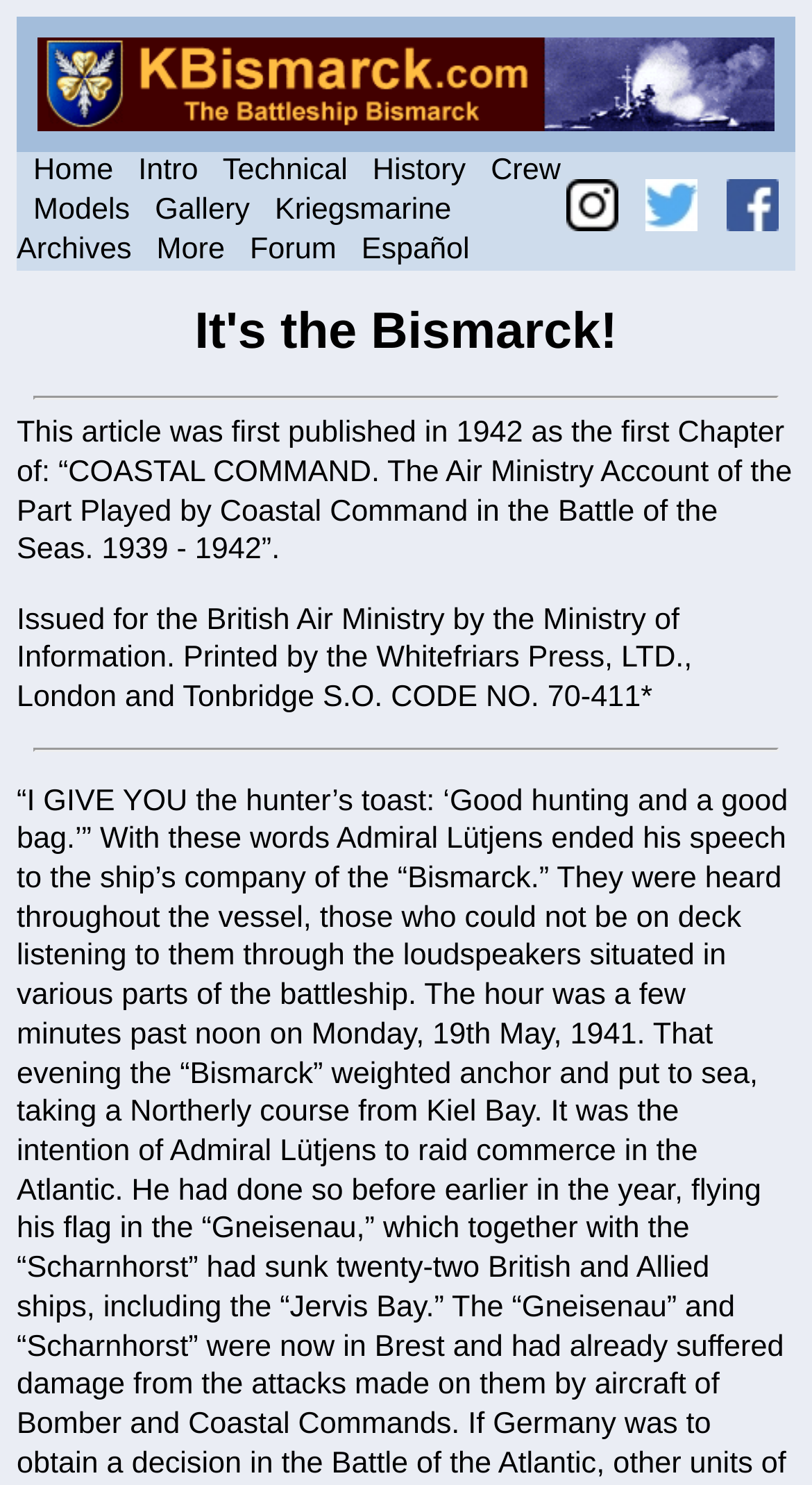Create a detailed description of the webpage's content and layout.

The webpage is about Coastal Command, specifically focusing on the Bismarck. At the top, there is a large image taking up most of the width, situated below the title "Coastal Command: It's the Bismarck!". 

Below the image, there is a navigation menu with 11 links, including "Home", "Intro", "Technical", "History", "Crew", "Models", "Gallery", "Kriegsmarine", "Archives", "More", and "Forum", as well as a link to a Spanish version of the page. These links are aligned horizontally and take up about two-thirds of the page width.

To the right of the navigation menu, there are four small images, each with a corresponding link. These images are arranged vertically and take up about one-quarter of the page width.

Below the navigation menu and the images, there is a horizontal separator line. 

The main content of the page starts below the separator line. There is a paragraph of text describing the article, which was first published in 1942 as the first chapter of "COASTAL COMMAND. The Air Ministry Account of the Part Played by Coastal Command in the Battle of the Seas. 1939 - 1942". 

Below this paragraph, there is another paragraph of text providing publication information, including the issuer, printer, and code number. 

Finally, there is another horizontal separator line at the bottom of the page.